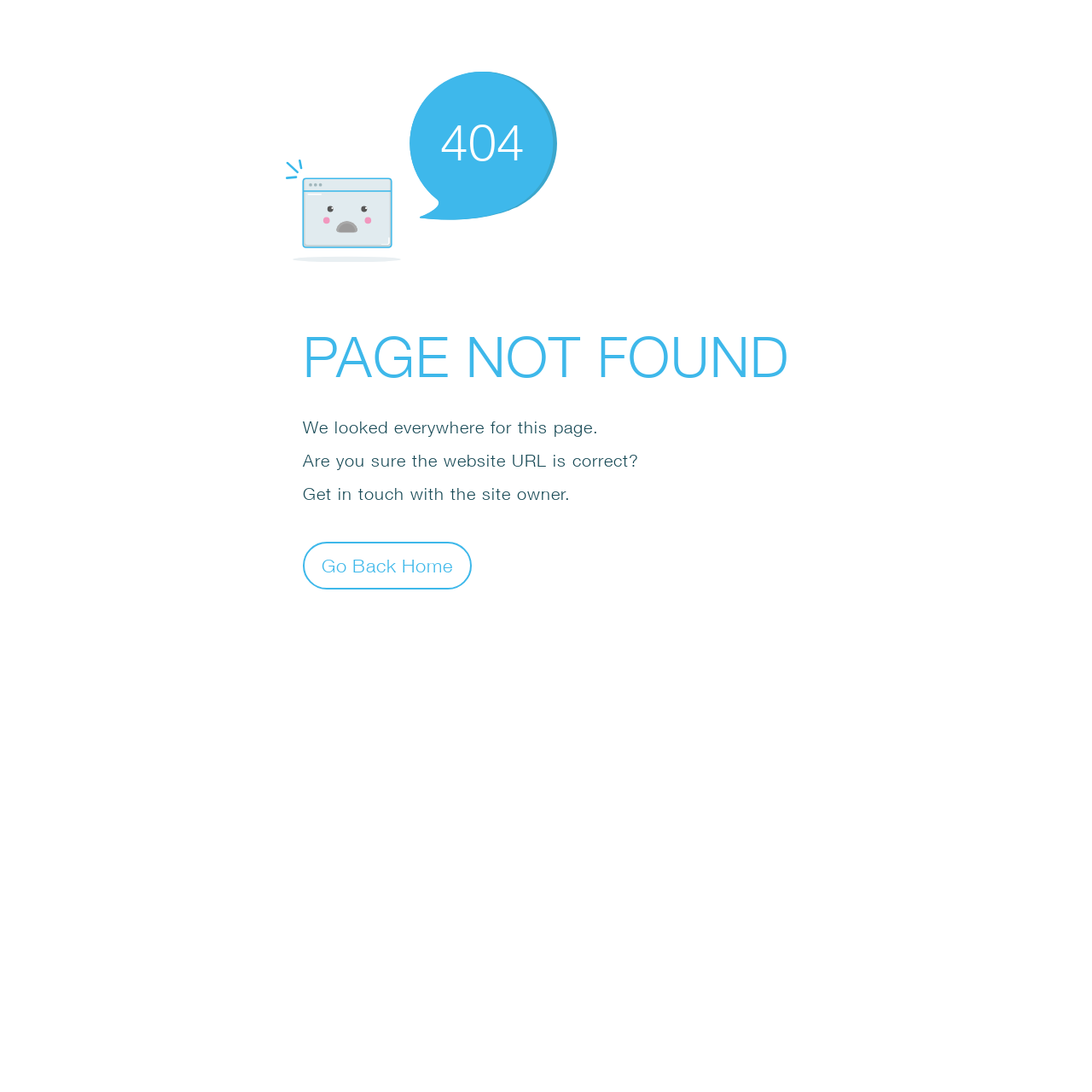Using the information shown in the image, answer the question with as much detail as possible: What is the main error message?

The main error message is displayed as a static text 'PAGE NOT FOUND' which is a prominent element on the webpage, indicating that the page is not found.